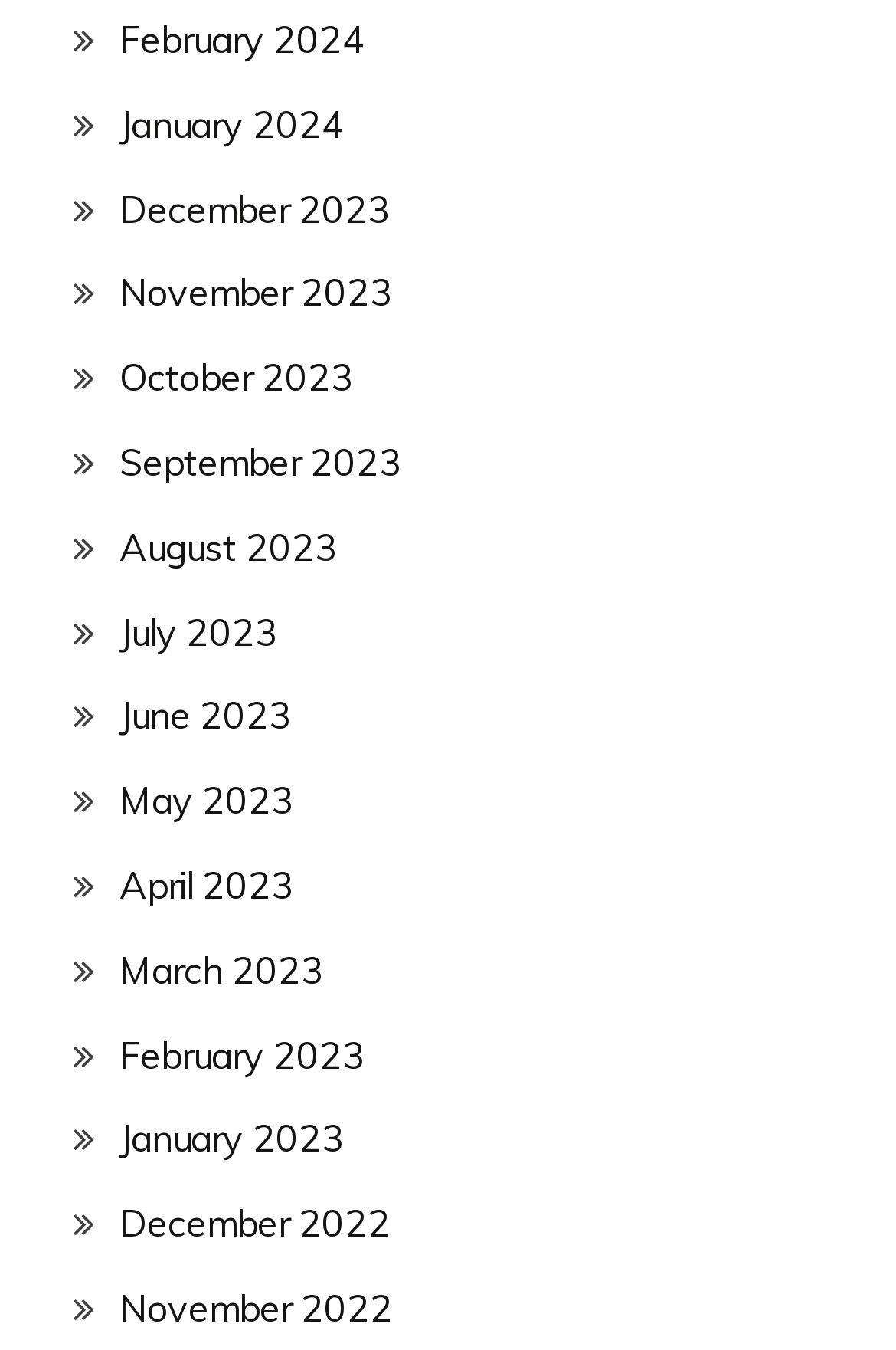Please find the bounding box coordinates of the element that must be clicked to perform the given instruction: "Go to January 2024". The coordinates should be four float numbers from 0 to 1, i.e., [left, top, right, bottom].

[0.133, 0.074, 0.385, 0.109]